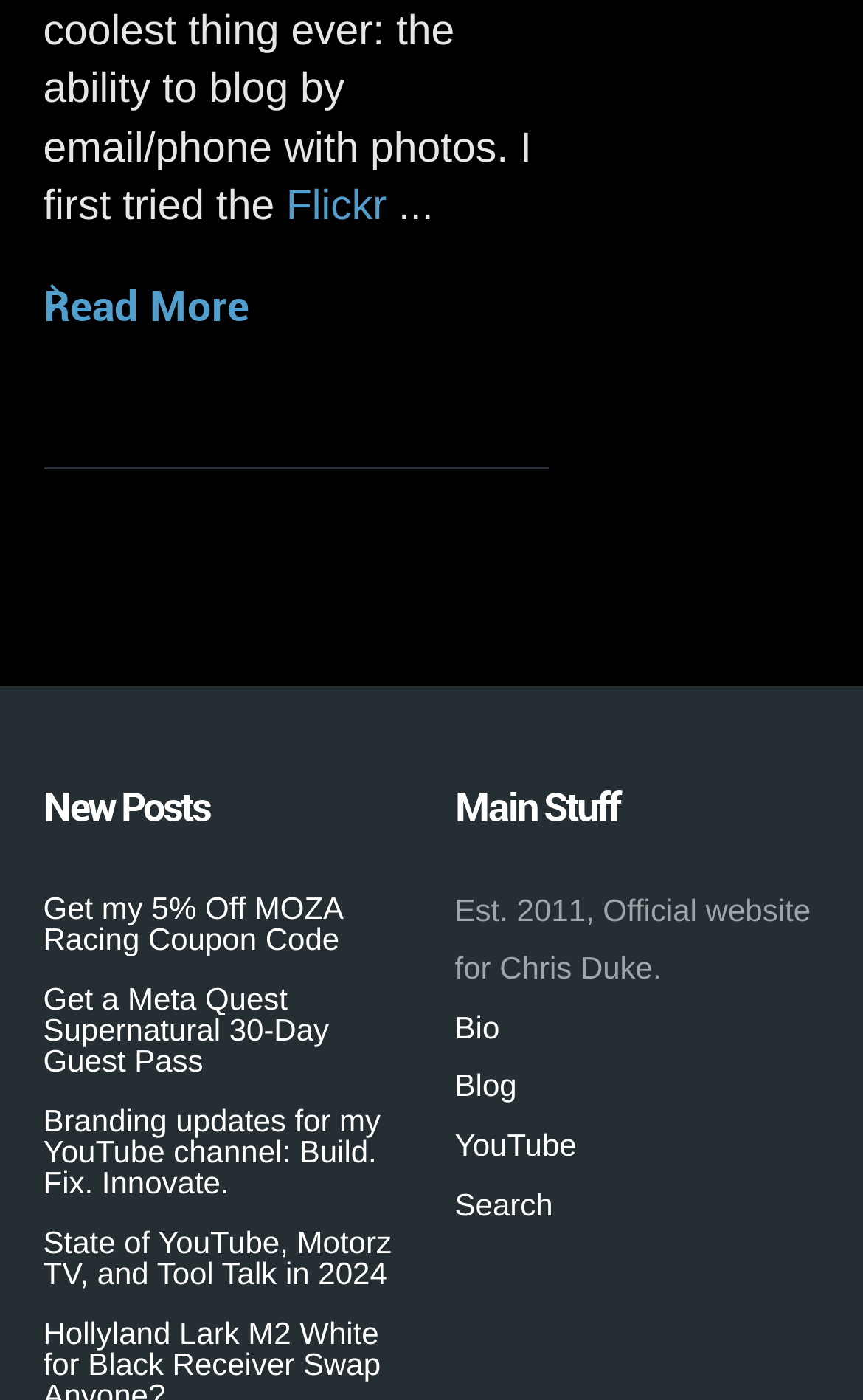Please provide the bounding box coordinate of the region that matches the element description: YouTube. Coordinates should be in the format (top-left x, top-left y, bottom-right x, bottom-right y) and all values should be between 0 and 1.

[0.527, 0.805, 0.668, 0.83]